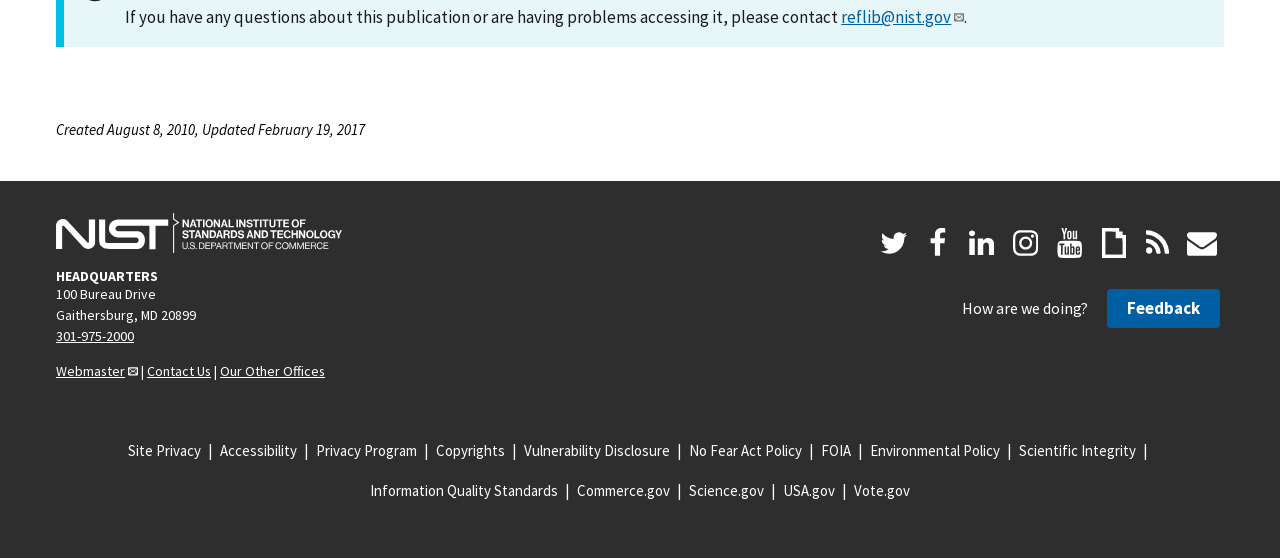Find and specify the bounding box coordinates that correspond to the clickable region for the instruction: "Provide feedback".

[0.865, 0.518, 0.953, 0.588]